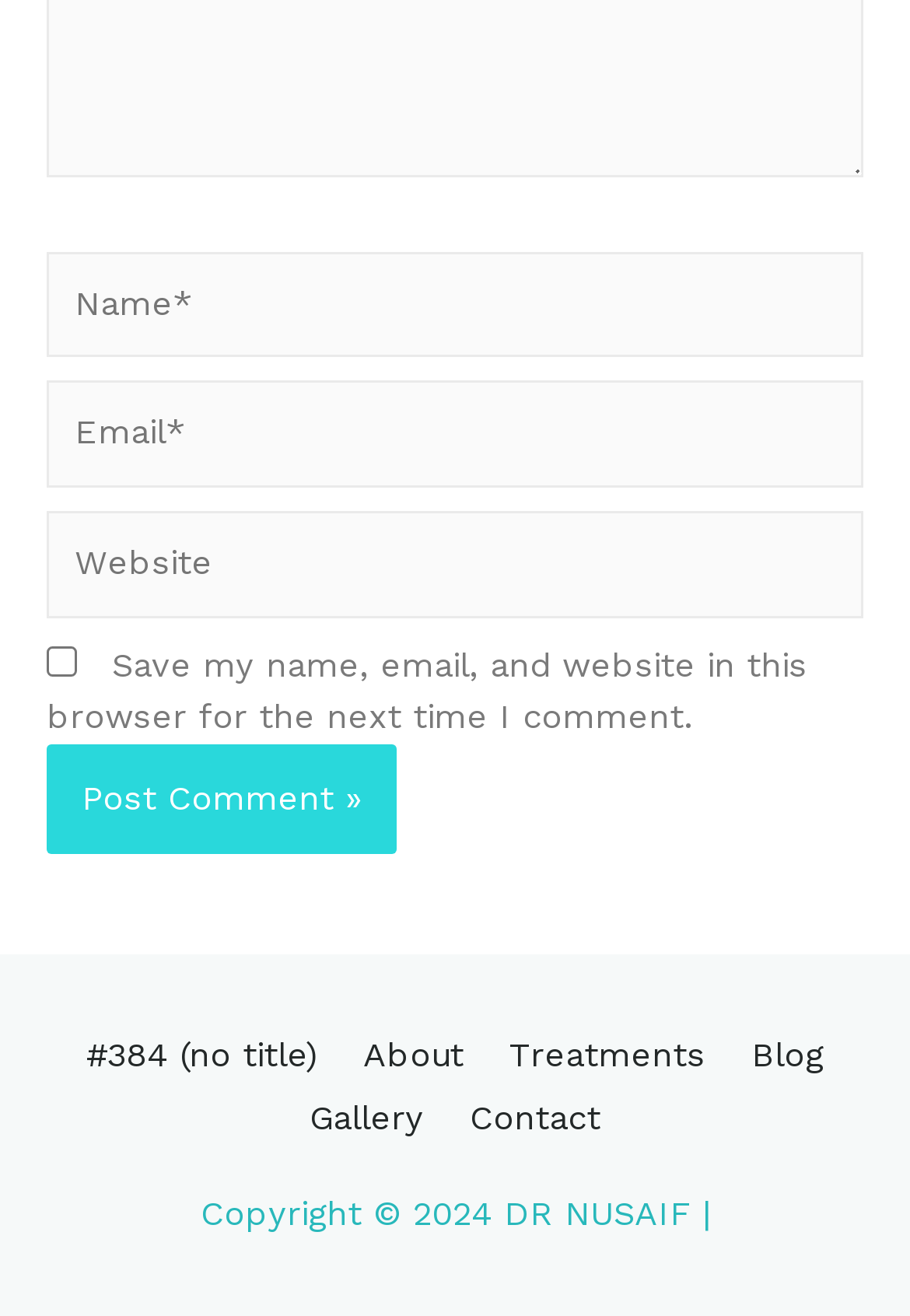Kindly determine the bounding box coordinates for the area that needs to be clicked to execute this instruction: "Enter your name".

[0.051, 0.191, 0.949, 0.272]